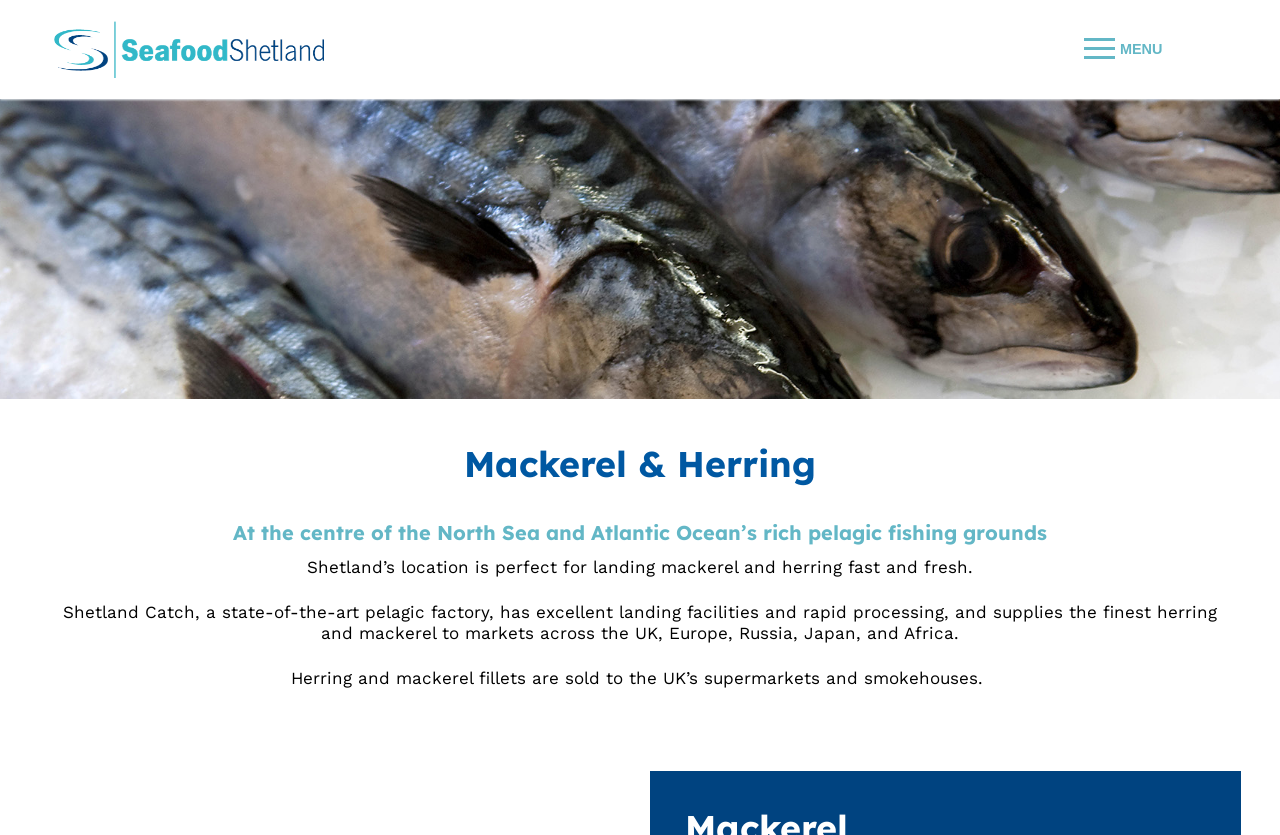What is the advantage of Shetland's location?
Please provide a single word or phrase answer based on the image.

Perfect for landing seafood fast and fresh